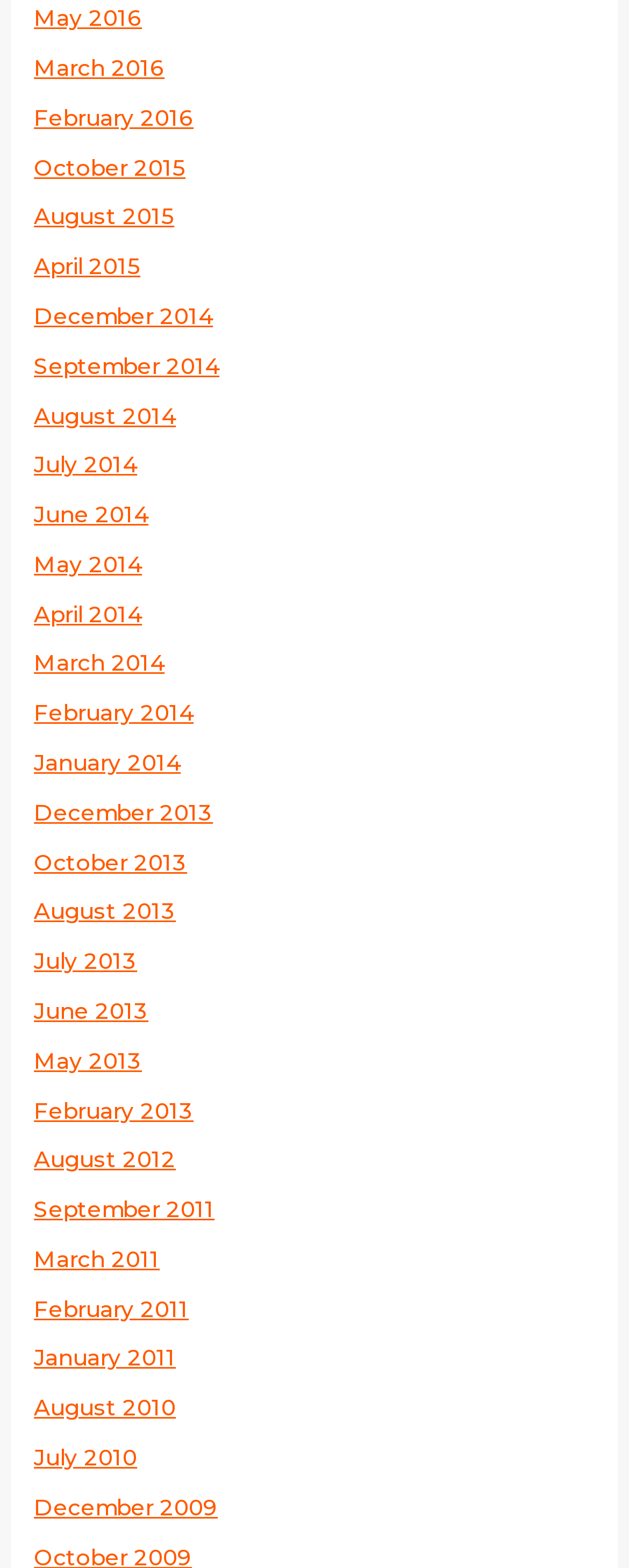Determine the bounding box coordinates of the clickable region to carry out the instruction: "Explore August 2013 articles".

[0.054, 0.573, 0.28, 0.59]